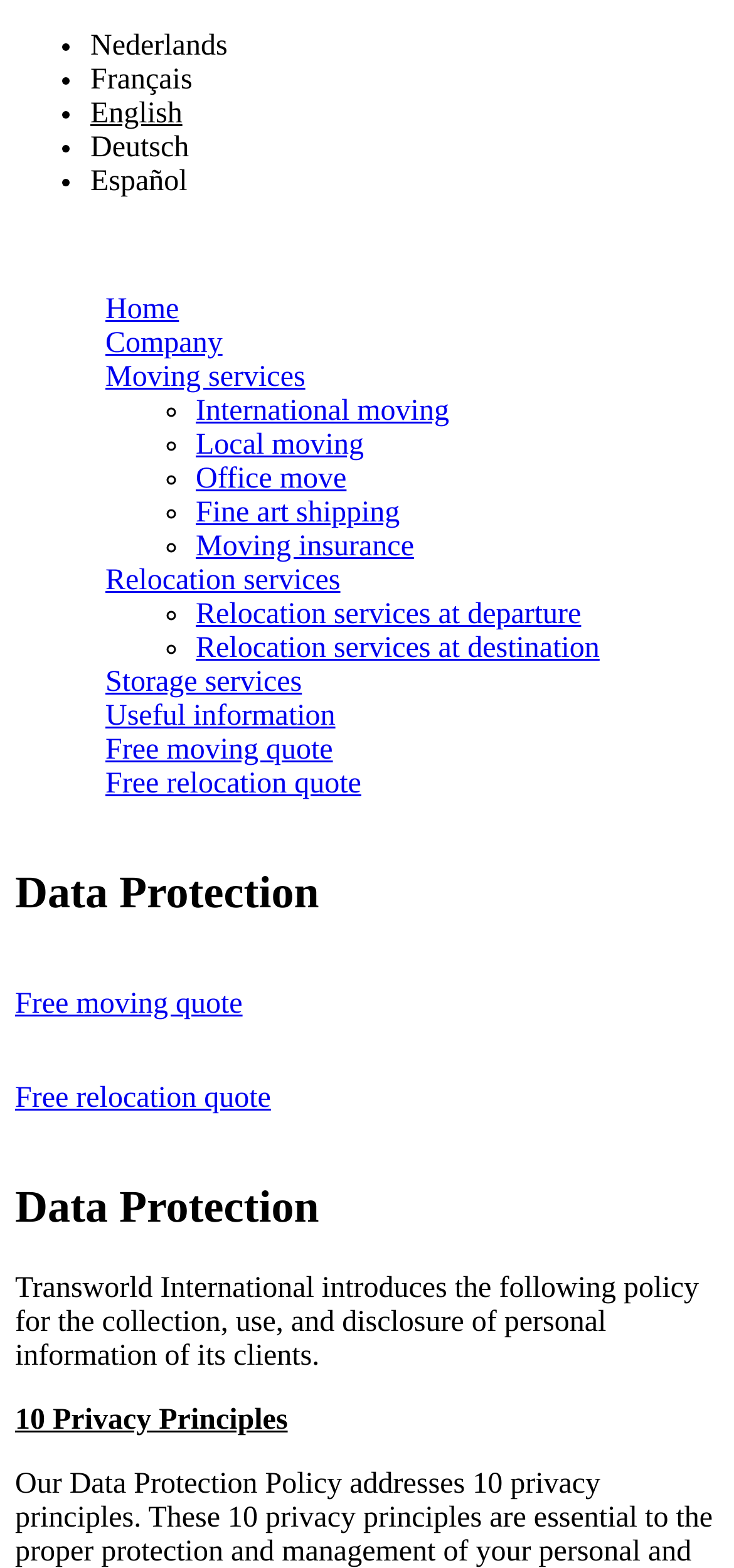Please give a one-word or short phrase response to the following question: 
What type of services does Transworld International offer?

Moving, Relocation, Storage